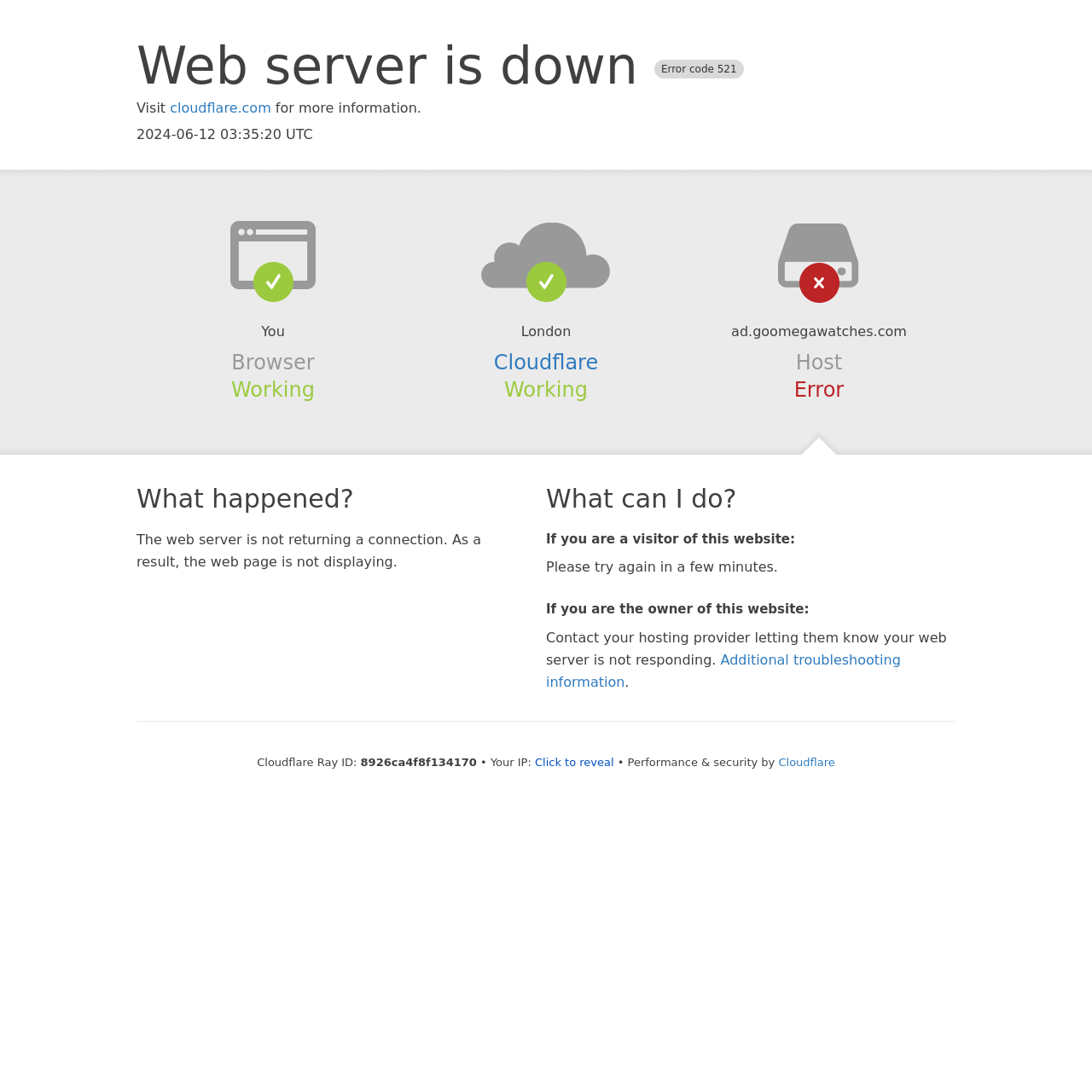Given the content of the image, can you provide a detailed answer to the question?
What is the current time?

The current time is mentioned at the top of the webpage as '2024-06-12 03:35:20 UTC'.